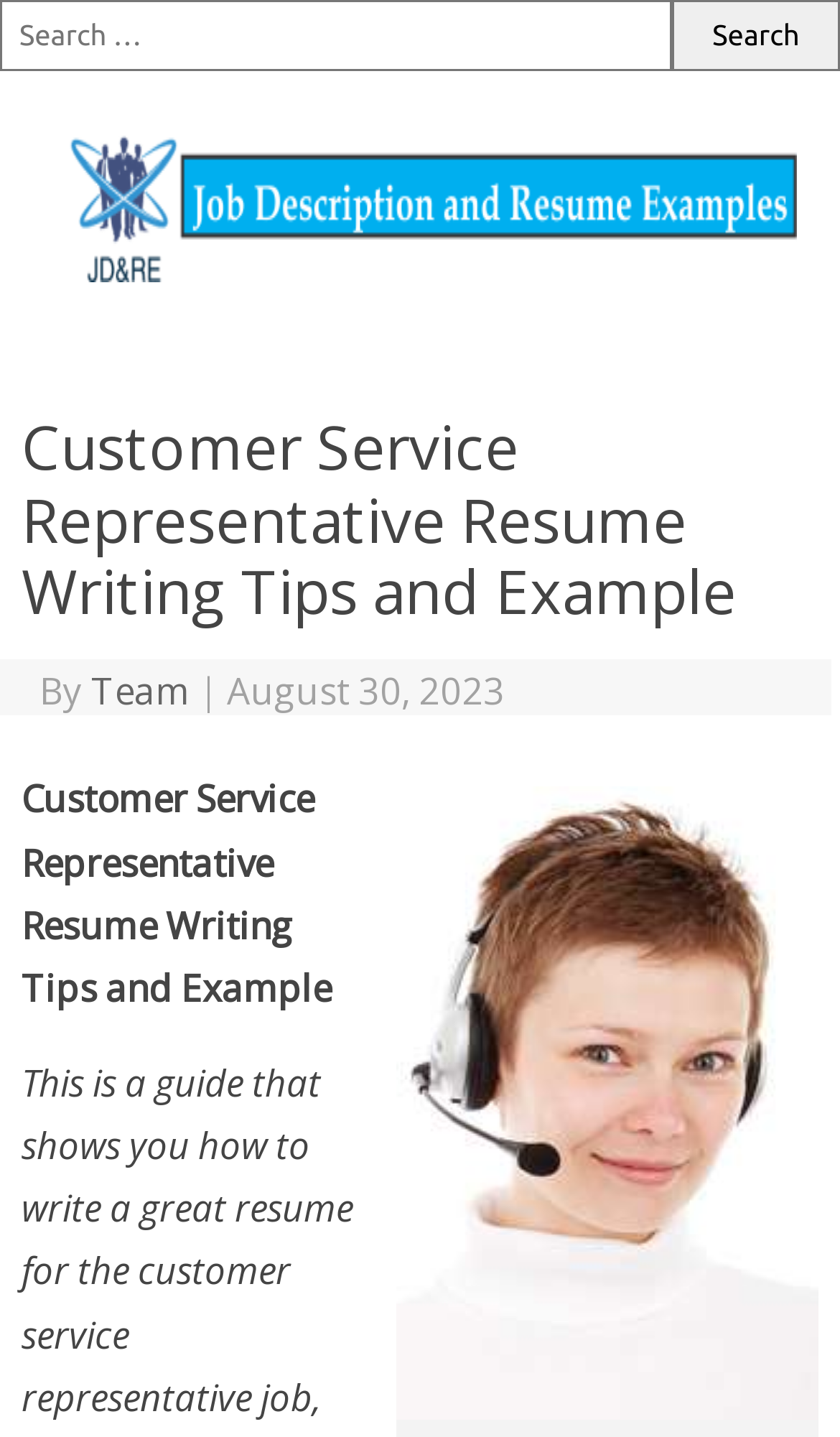Identify and provide the text of the main header on the webpage.

Customer Service Representative Resume Writing Tips and Example